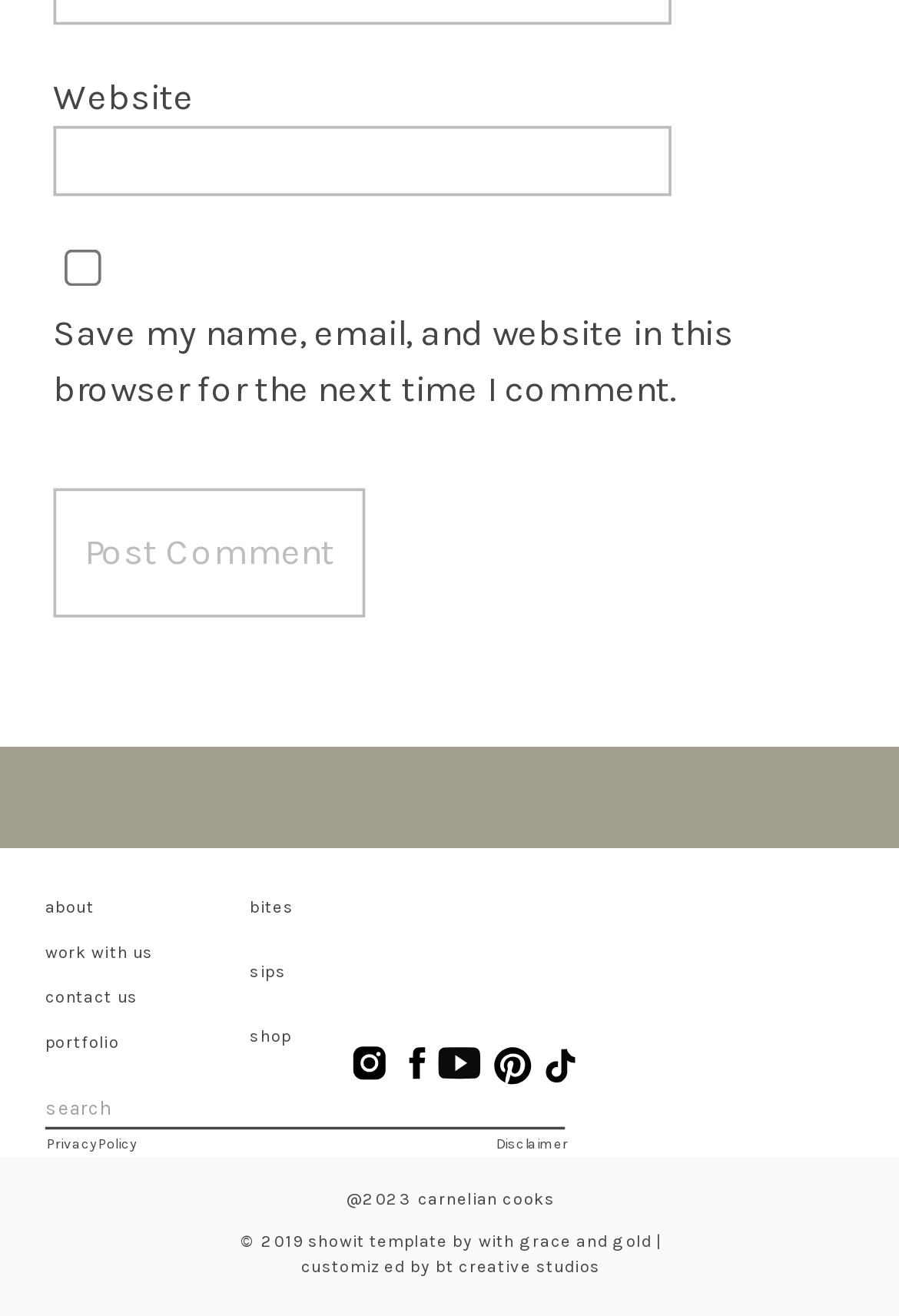Use a single word or phrase to answer this question: 
How many images are there in the navigation menu?

5